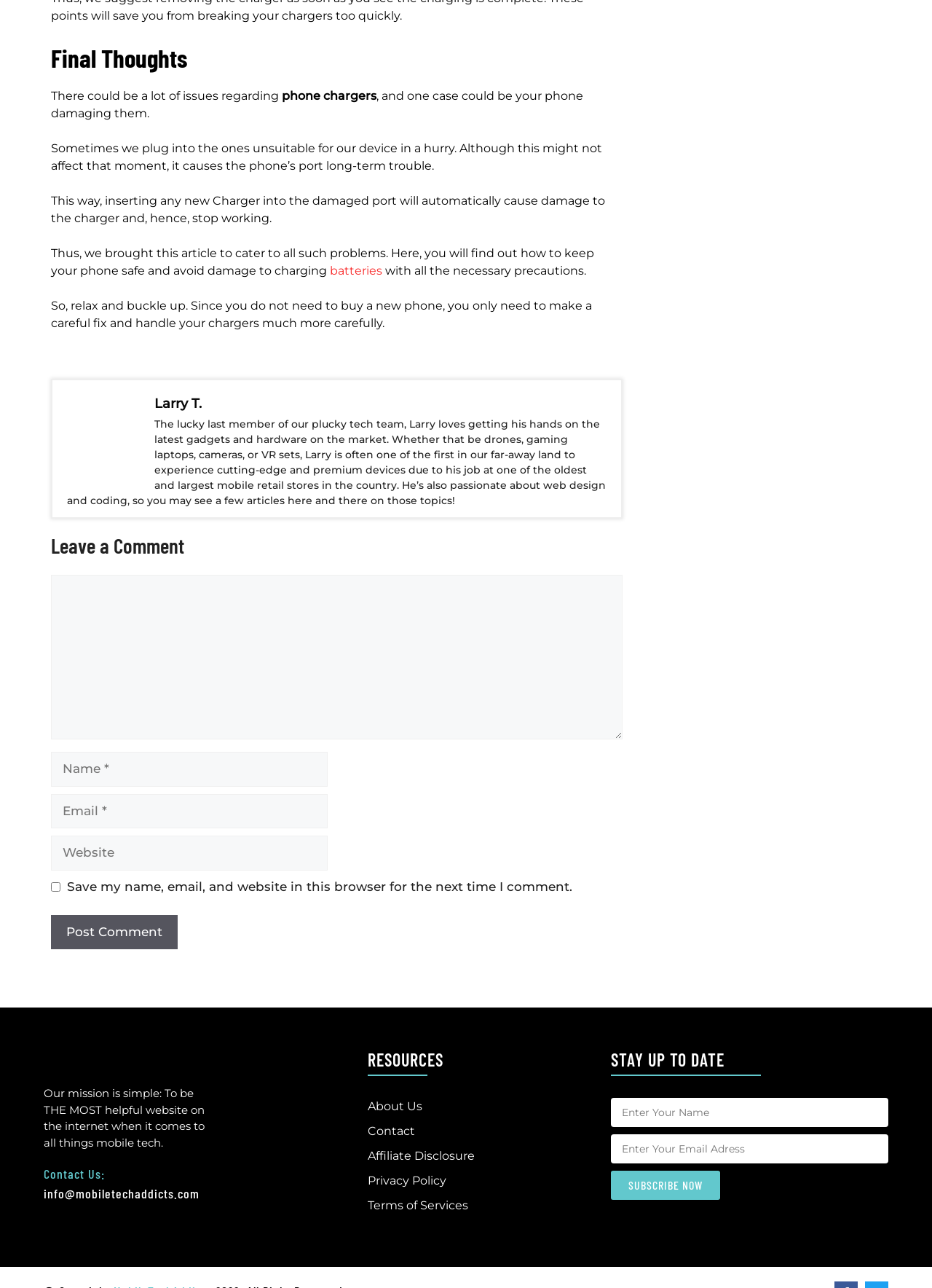Determine the bounding box coordinates (top-left x, top-left y, bottom-right x, bottom-right y) of the UI element described in the following text: Larry T.

[0.166, 0.307, 0.216, 0.32]